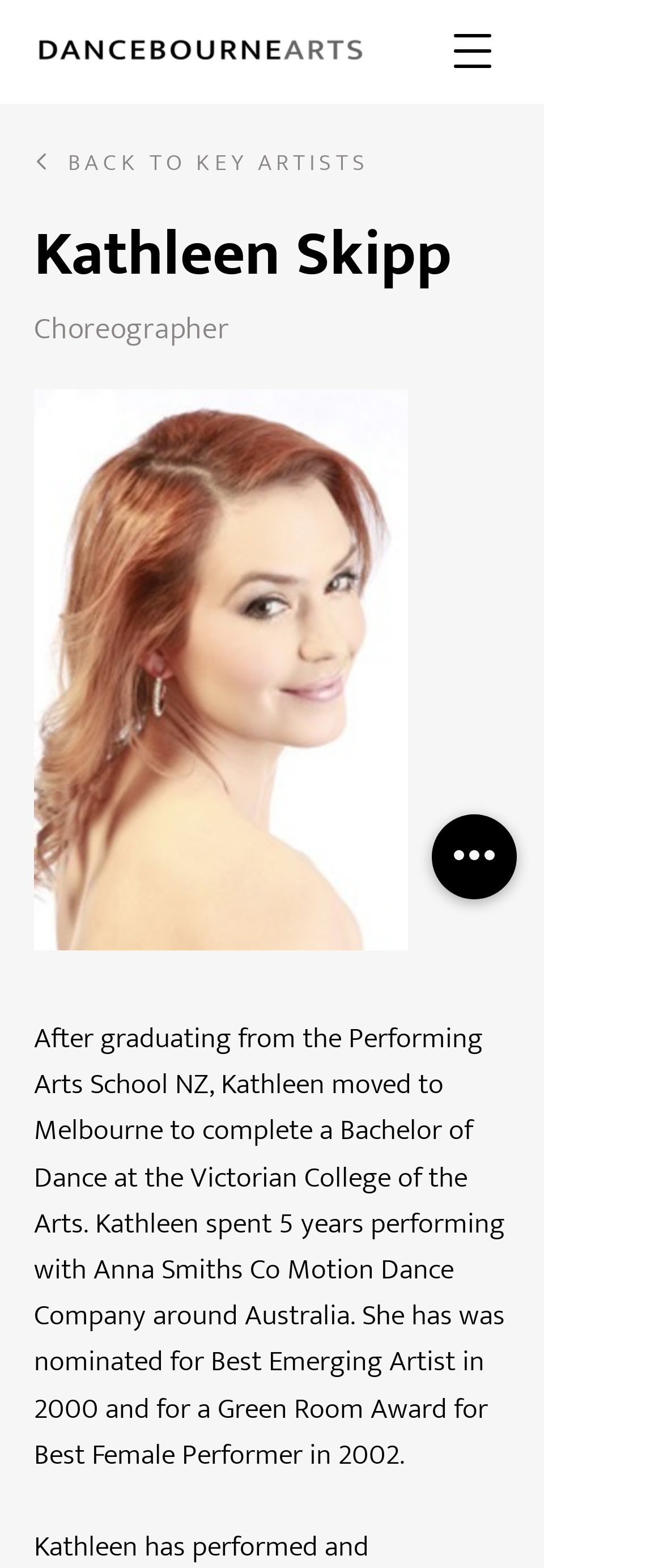Bounding box coordinates are specified in the format (top-left x, top-left y, bottom-right x, bottom-right y). All values are floating point numbers bounded between 0 and 1. Please provide the bounding box coordinate of the region this sentence describes: BACK TO KEY ARTISTS

[0.051, 0.087, 0.769, 0.119]